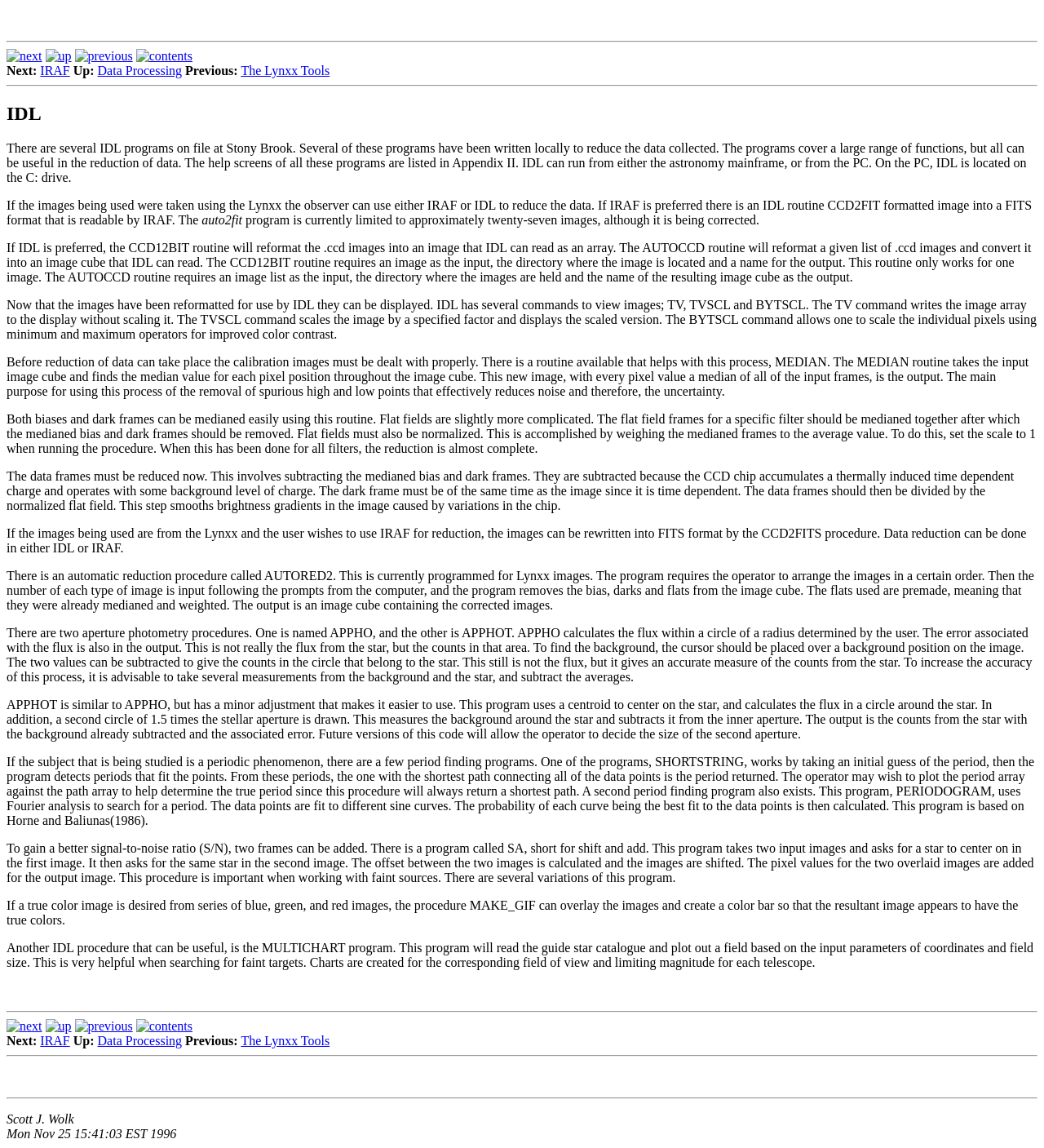Kindly provide the bounding box coordinates of the section you need to click on to fulfill the given instruction: "click next at the bottom".

[0.006, 0.888, 0.04, 0.9]